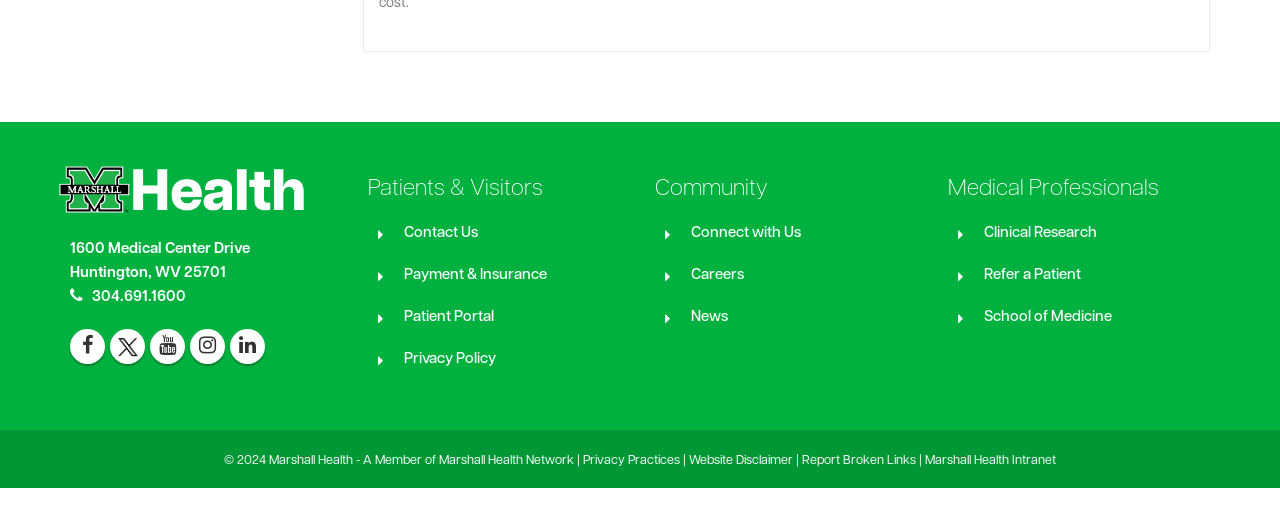Locate the bounding box coordinates of the clickable region to complete the following instruction: "Explore Clinical Research."

[0.768, 0.443, 0.857, 0.472]